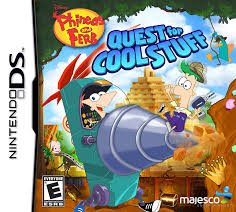Look at the image and give a detailed response to the following question: What type of environment is hinted at in the background?

The backdrop of the image features a mysterious environment that resembles ancient ruins, which might be a setting for the game's adventurous quest. This inference can be made by observing the visual elements and architecture depicted in the background.